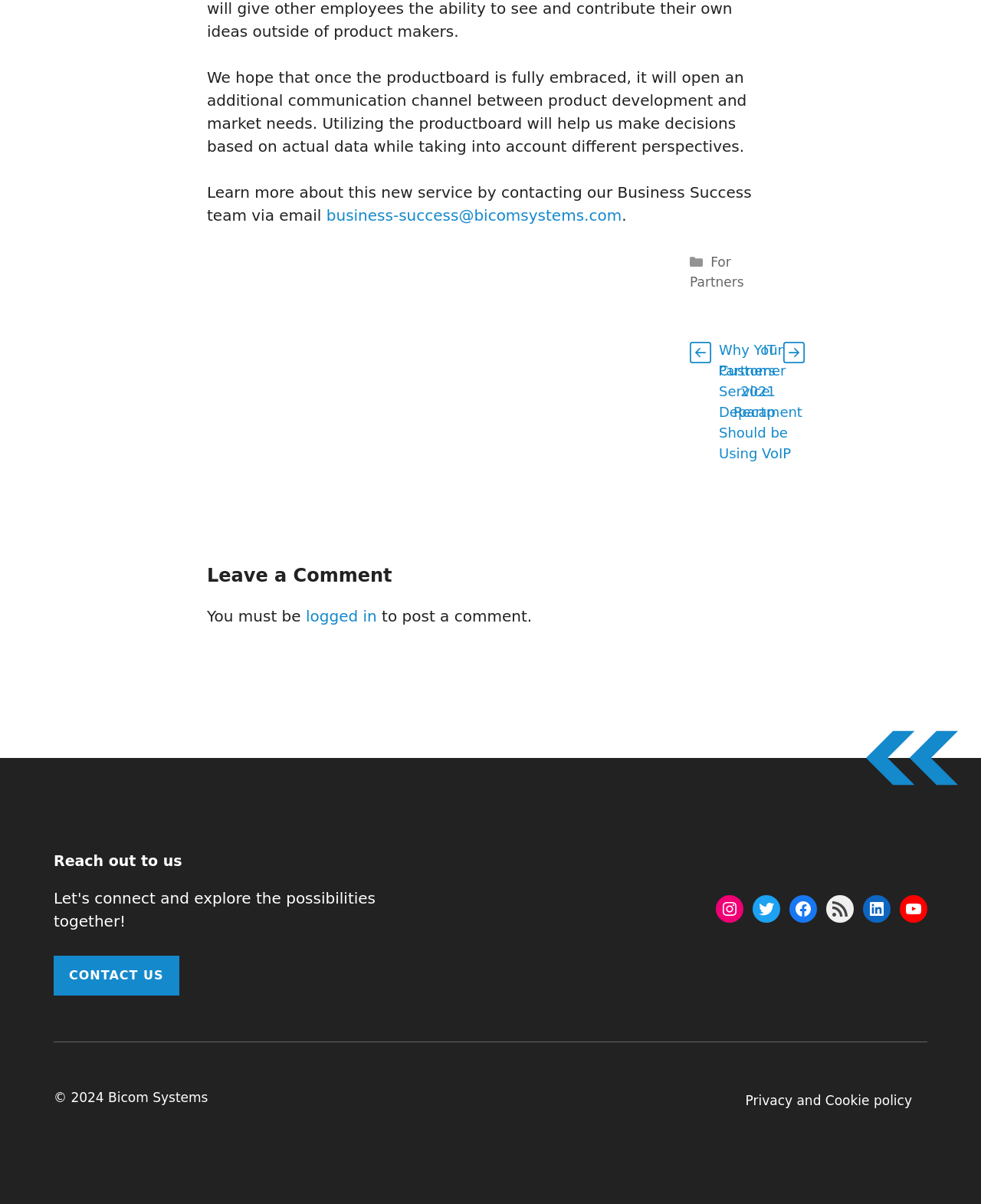Please locate the bounding box coordinates for the element that should be clicked to achieve the following instruction: "Leave a comment". Ensure the coordinates are given as four float numbers between 0 and 1, i.e., [left, top, right, bottom].

[0.211, 0.468, 0.789, 0.489]